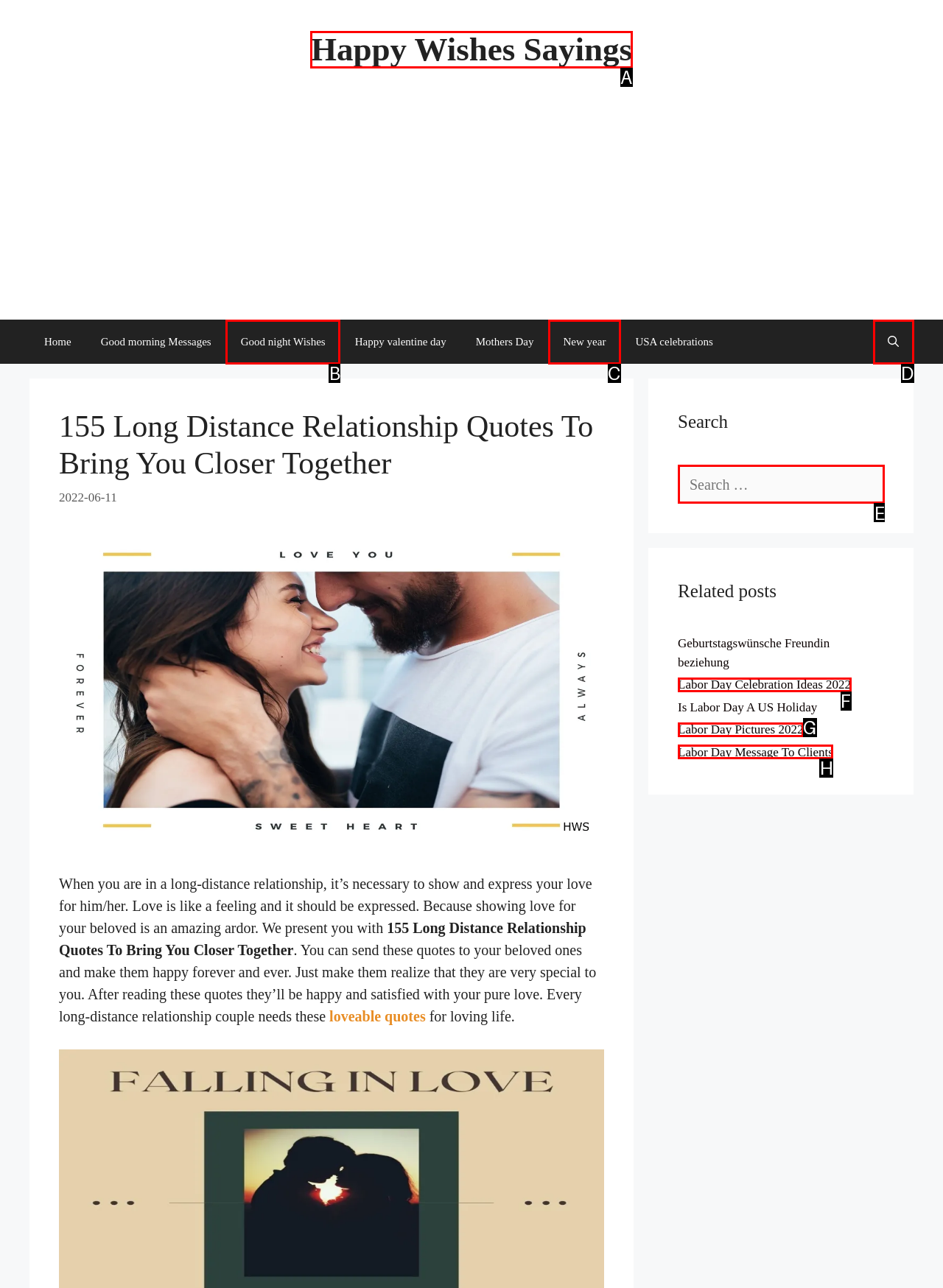Tell me which one HTML element I should click to complete the following task: Search for a quote Answer with the option's letter from the given choices directly.

E